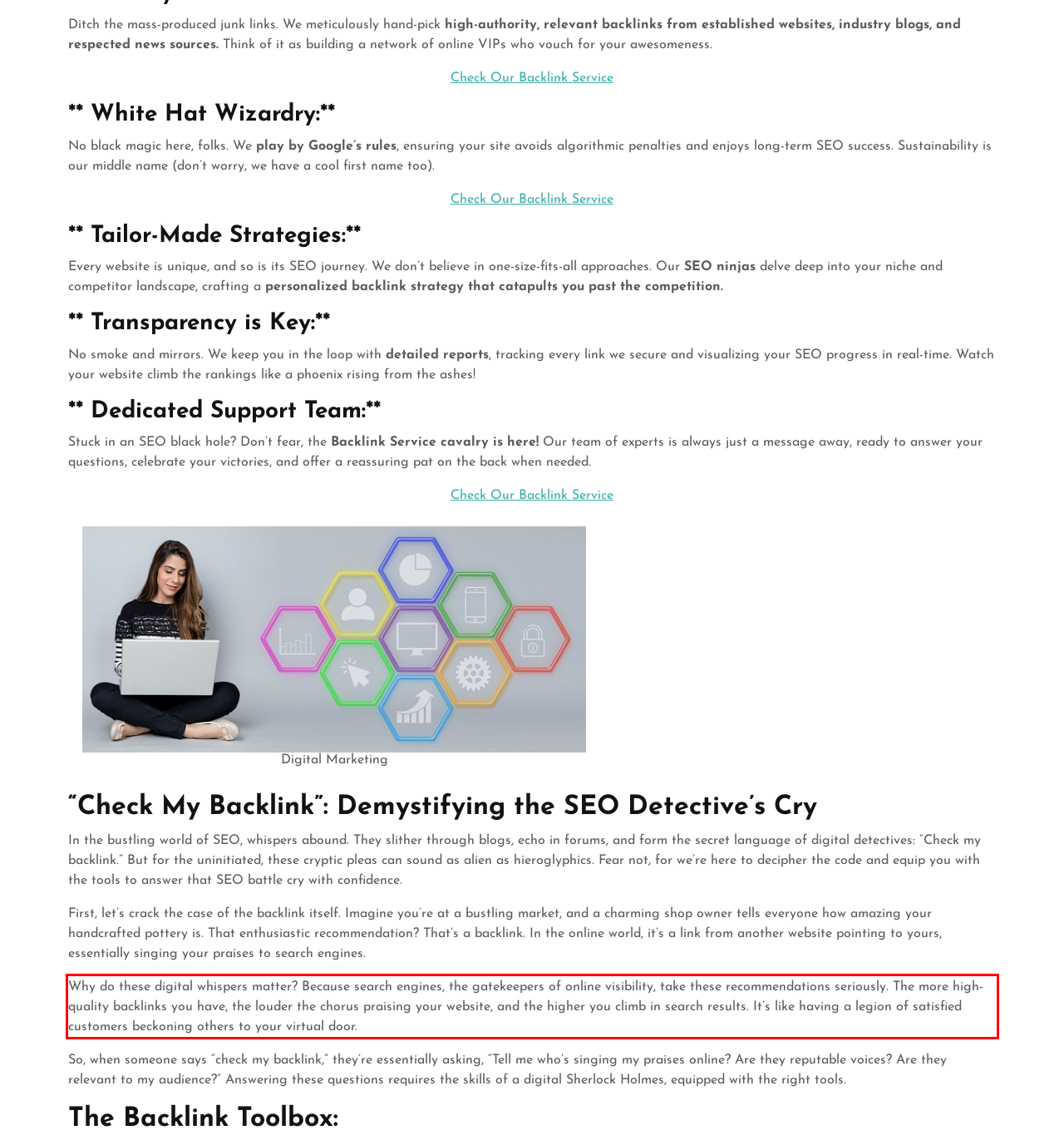Please recognize and transcribe the text located inside the red bounding box in the webpage image.

Why do these digital whispers matter? Because search engines, the gatekeepers of online visibility, take these recommendations seriously. The more high-quality backlinks you have, the louder the chorus praising your website, and the higher you climb in search results. It’s like having a legion of satisfied customers beckoning others to your virtual door.